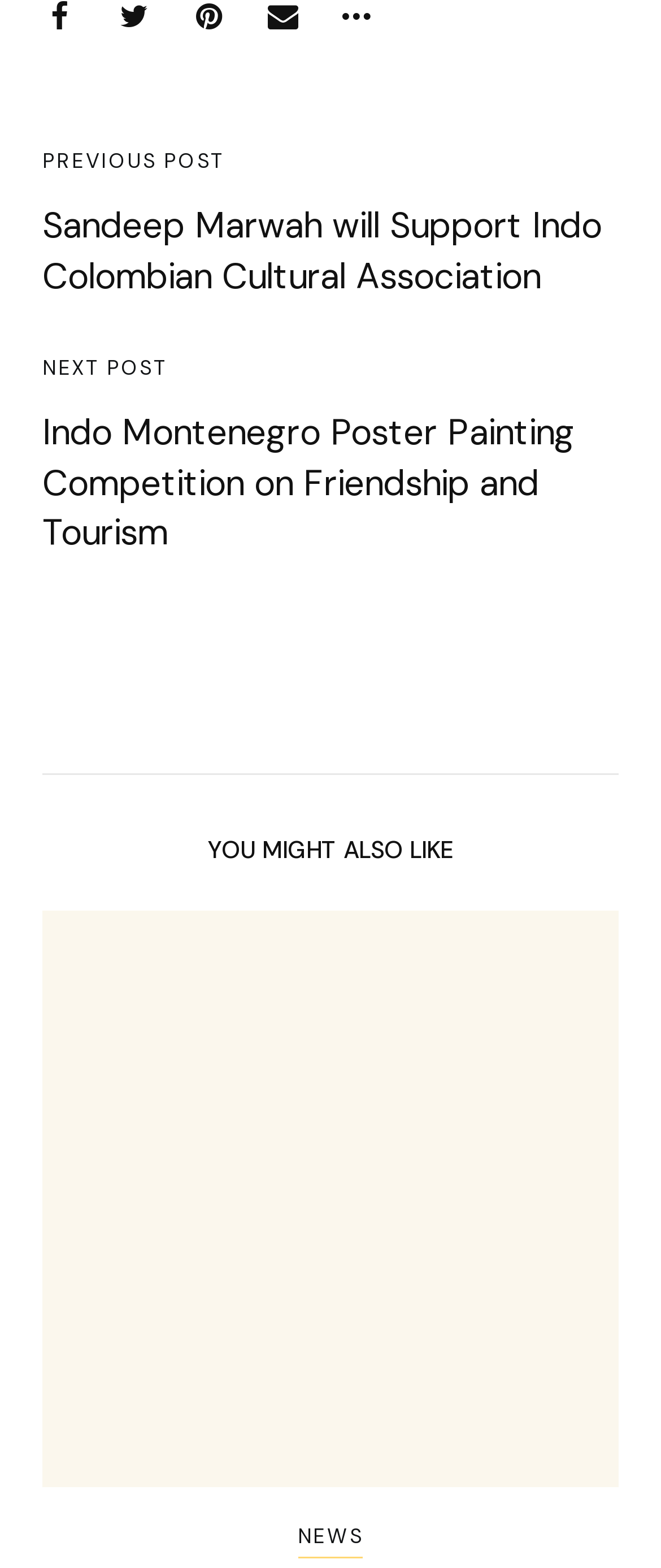Find the bounding box coordinates of the area that needs to be clicked in order to achieve the following instruction: "read the article about Sandeep Marwah". The coordinates should be specified as four float numbers between 0 and 1, i.e., [left, top, right, bottom].

[0.064, 0.129, 0.91, 0.191]